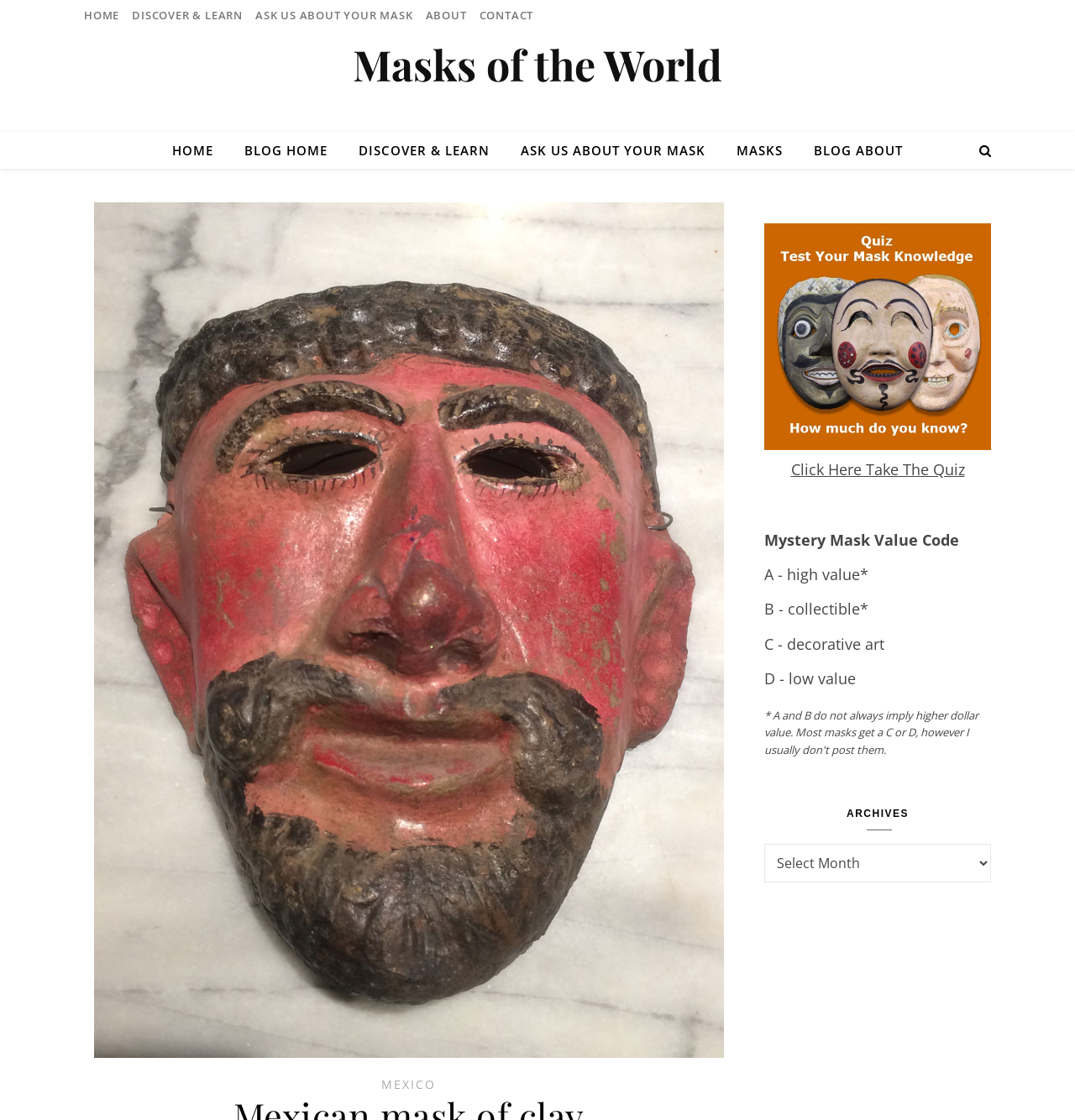Provide the bounding box coordinates for the area that should be clicked to complete the instruction: "explore masks of the world".

[0.328, 0.039, 0.672, 0.076]